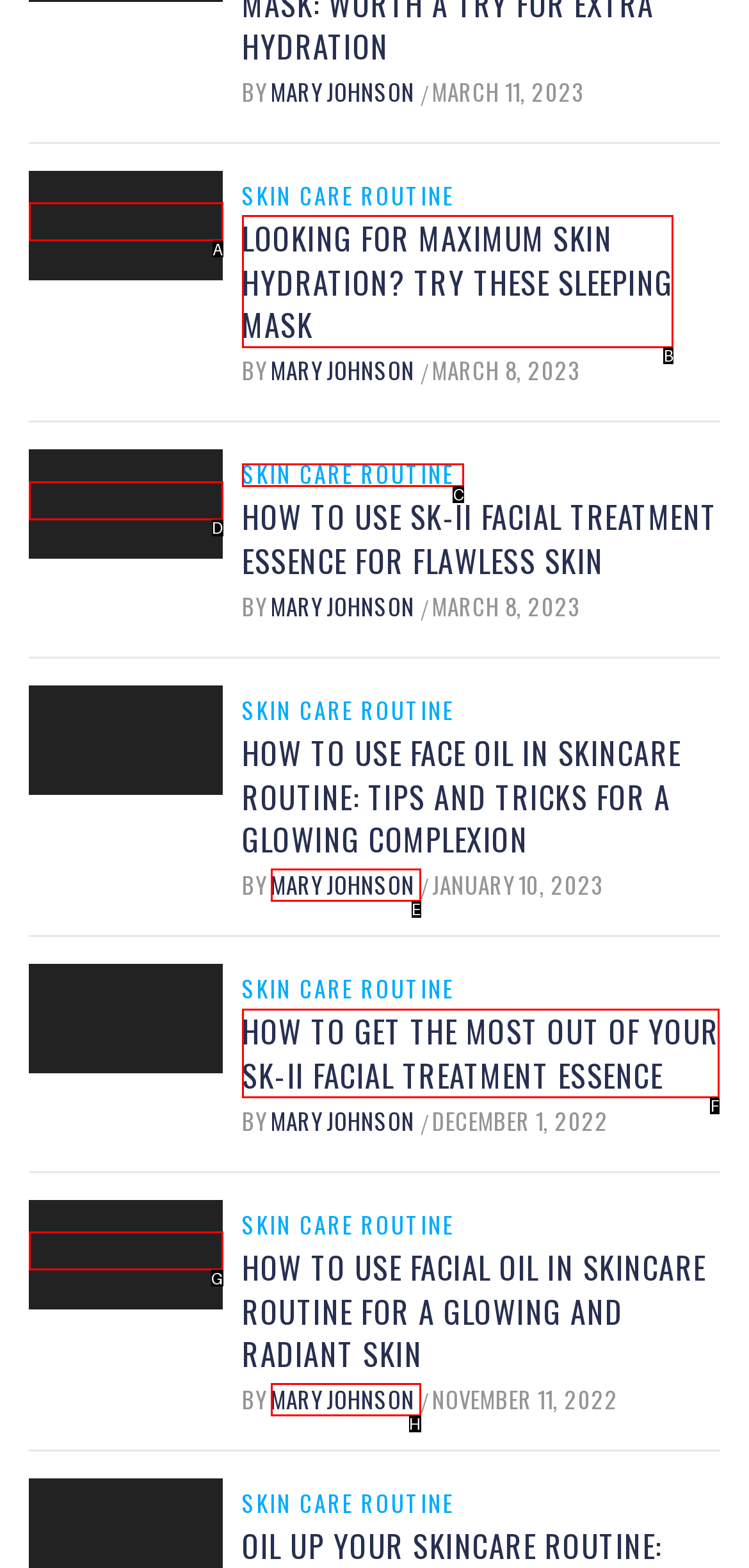From the available choices, determine which HTML element fits this description: Mary Johnson Respond with the correct letter.

H